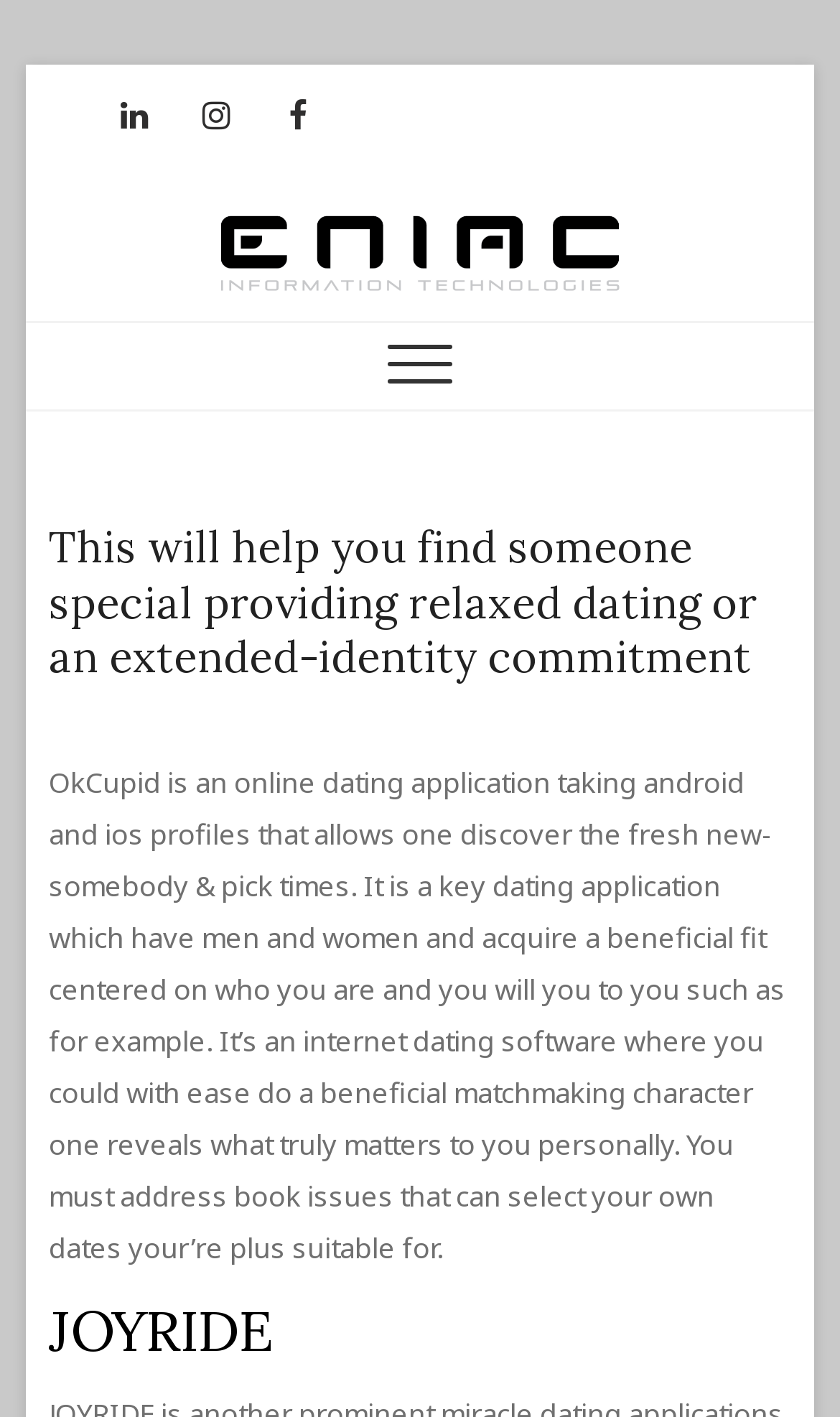Create a detailed summary of all the visual and textual information on the webpage.

This webpage is about Eniac Teknoloji, a company that provides online dating services. At the top left corner, there is a "Skip to content" link. Next to it, there are three social media links: LinkedIn, Instagram, and Facebook, aligned horizontally. Below these links, there is a logo of Eniac Teknoloji, accompanied by a heading with the same name. 

To the right of the logo, there is a text "BUTİK IT HİZMETLERİ". Below this text, there is a main navigation menu that spans almost the entire width of the page. The menu has a button that, when expanded, reveals a dropdown menu with a heading that summarizes the purpose of the online dating service. 

The heading is followed by a link with the same text, which is a brief description of the service. Below this link, there is a lengthy paragraph that explains how the online dating application works, including its features and benefits. At the bottom of the page, there is a heading "JOYRIDE", which seems to be a separate section or feature of the service.